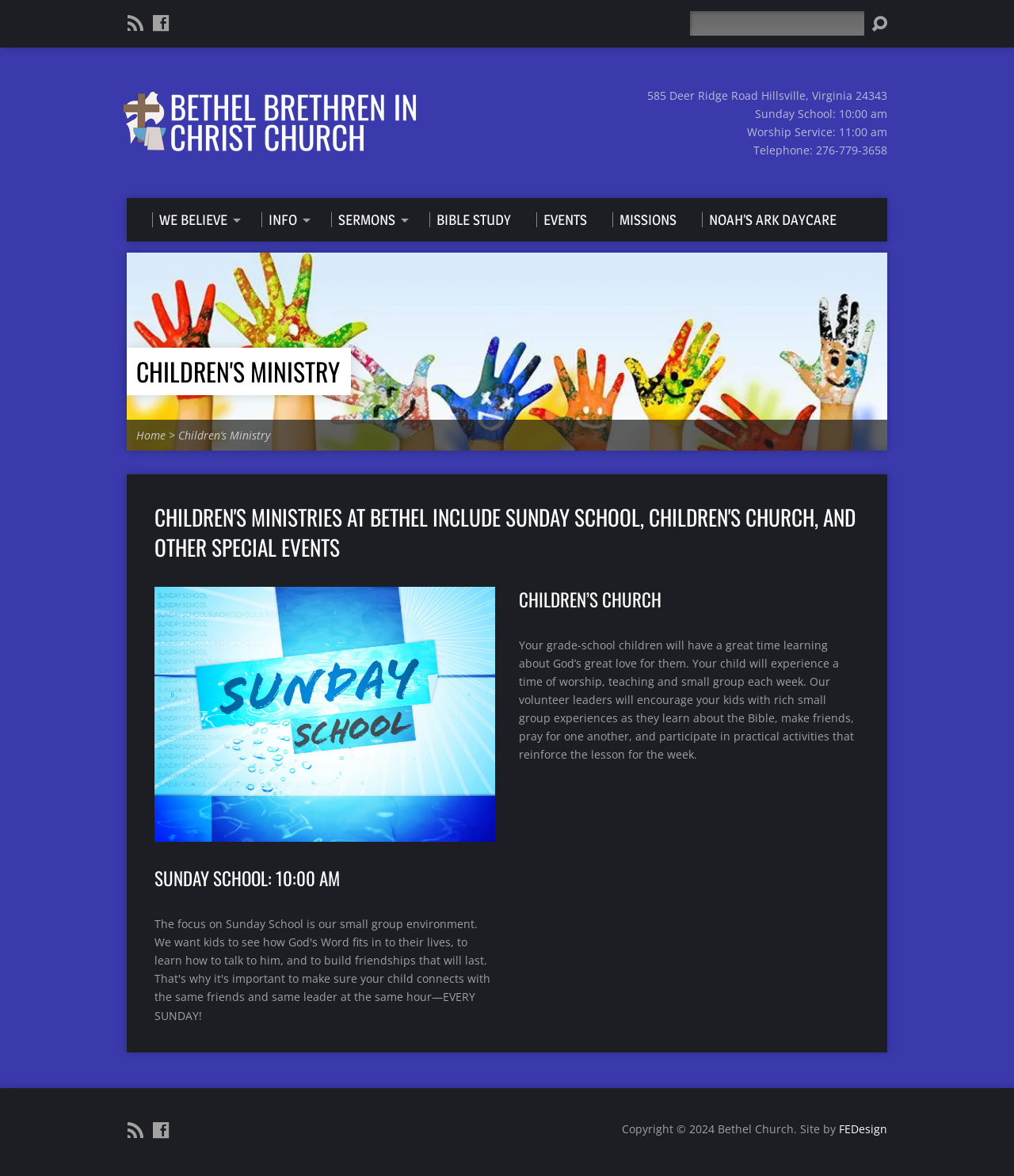Please specify the bounding box coordinates in the format (top-left x, top-left y, bottom-right x, bottom-right y), with all values as floating point numbers between 0 and 1. Identify the bounding box of the UI element described by: Noah’s Ark Daycare

[0.692, 0.18, 0.825, 0.193]